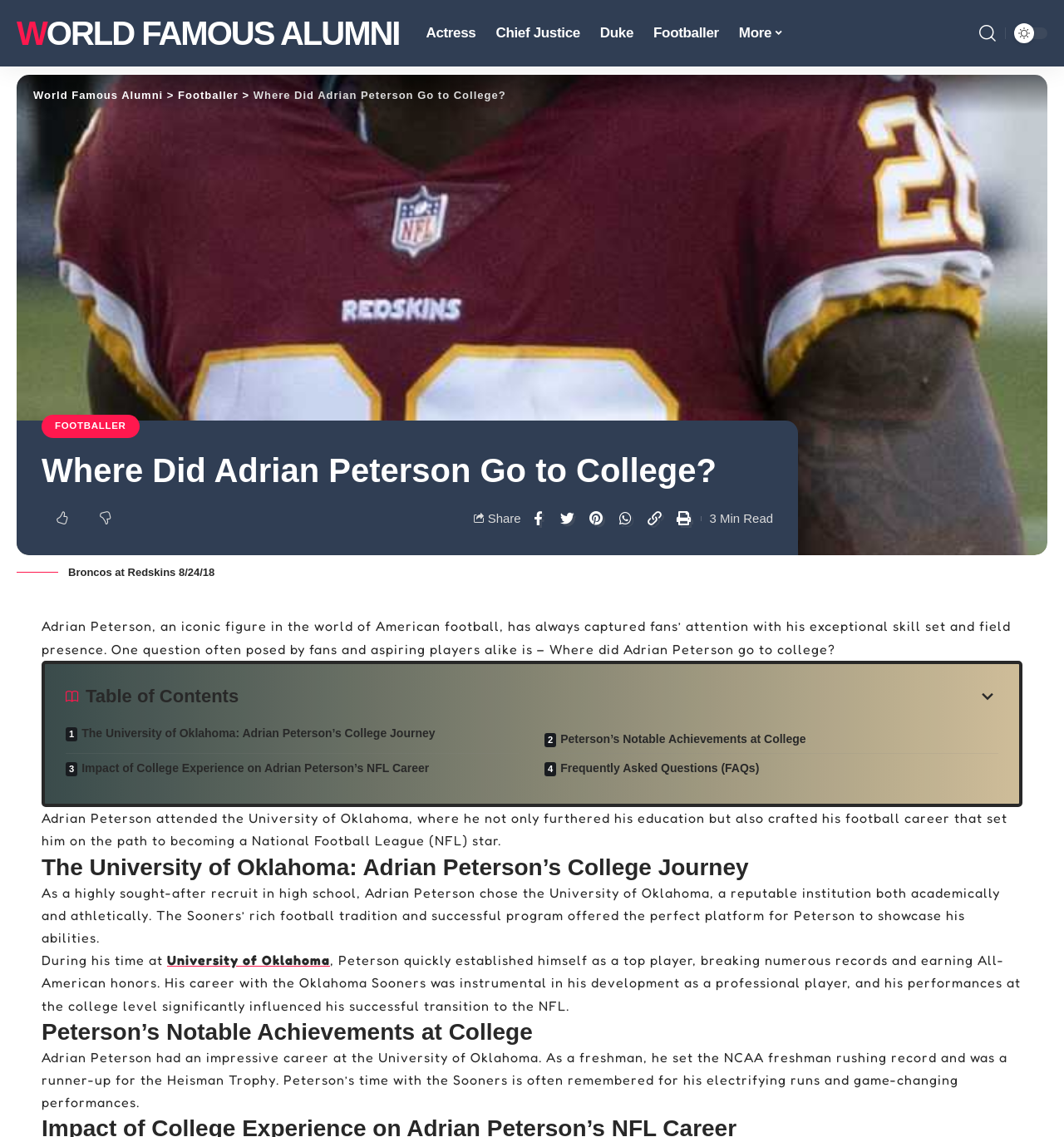Please identify the bounding box coordinates of the area I need to click to accomplish the following instruction: "Explore FOOTBALLER".

[0.039, 0.365, 0.131, 0.385]